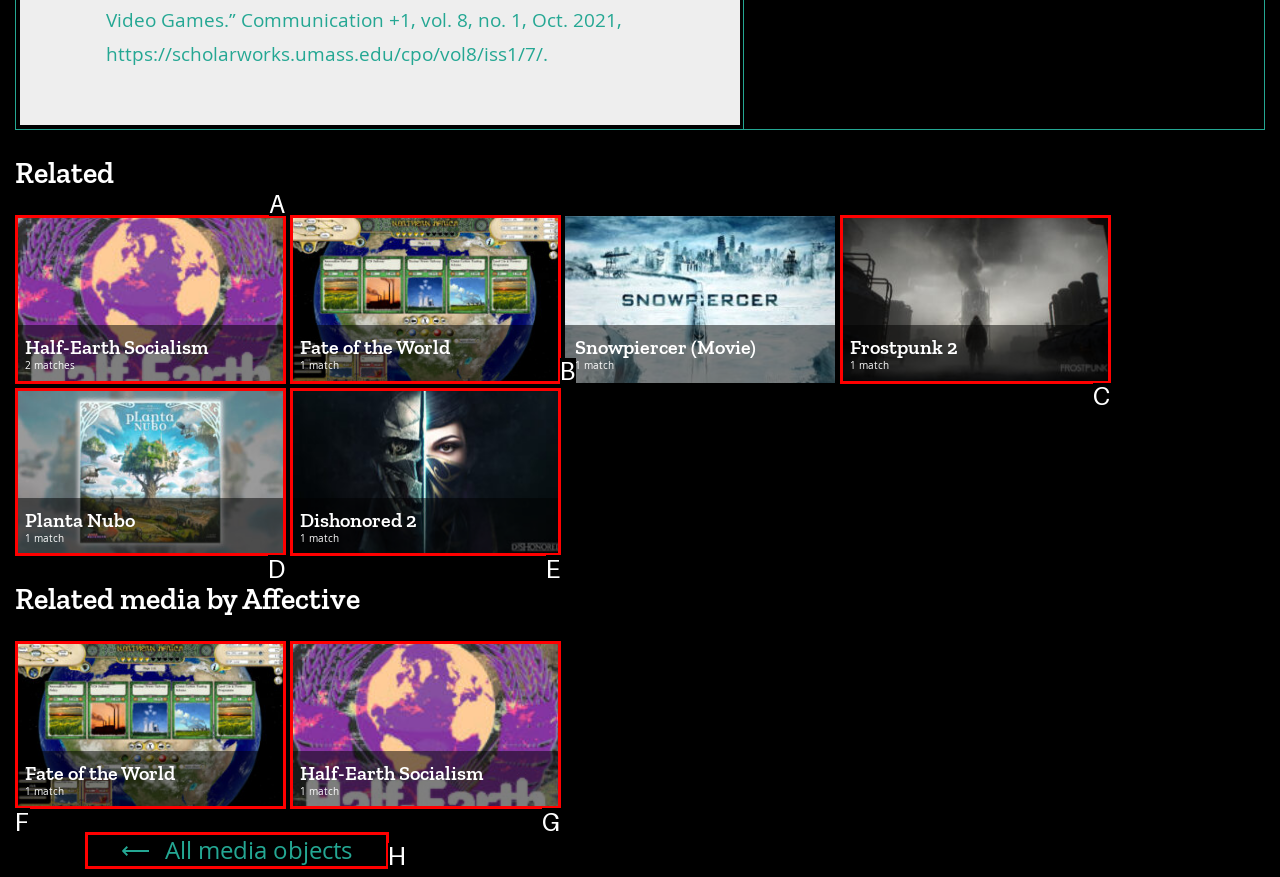From the given options, find the HTML element that fits the description: All media objects. Reply with the letter of the chosen element.

H